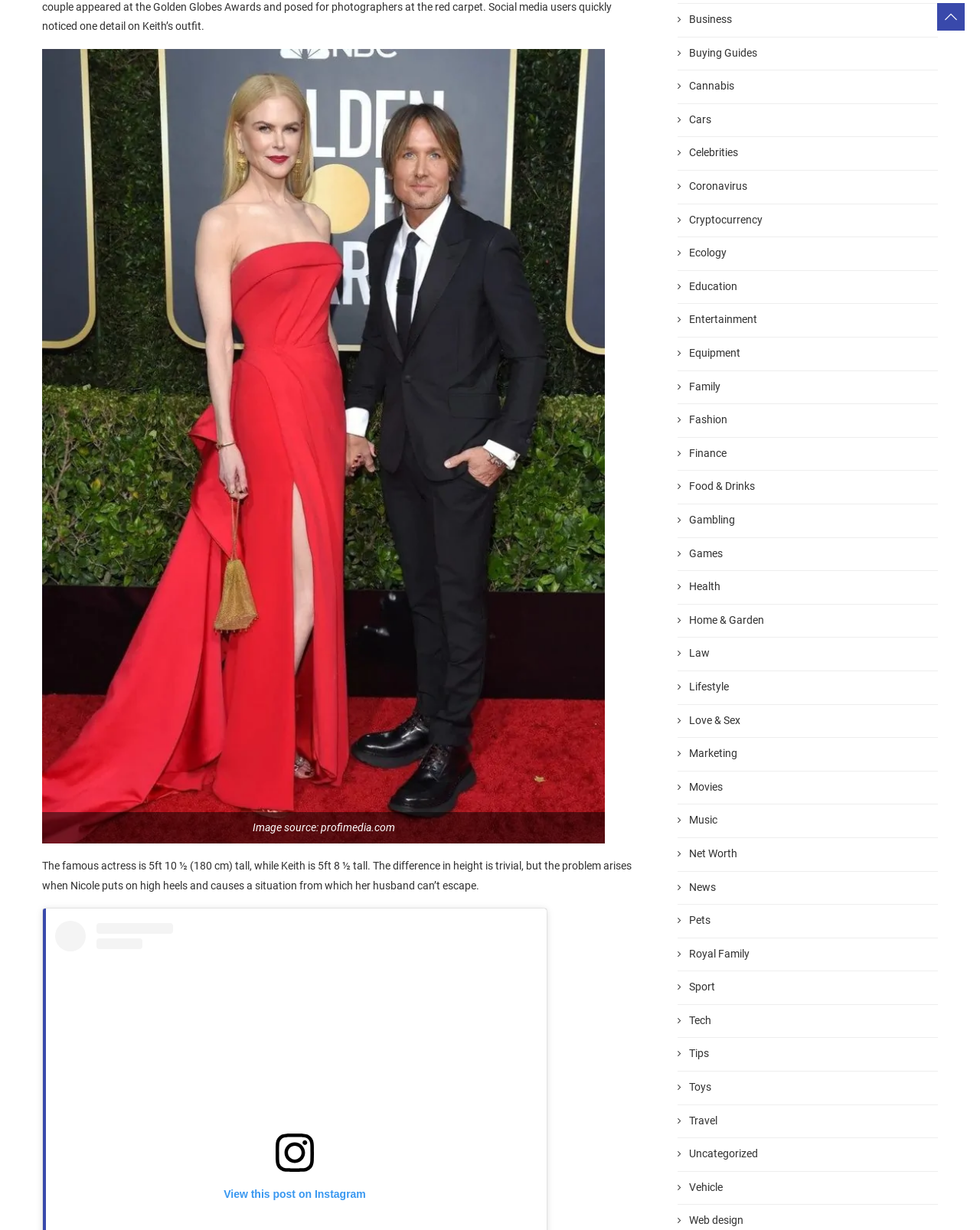Please find the bounding box coordinates of the element that you should click to achieve the following instruction: "Read about Celebrities". The coordinates should be presented as four float numbers between 0 and 1: [left, top, right, bottom].

[0.691, 0.119, 0.957, 0.131]